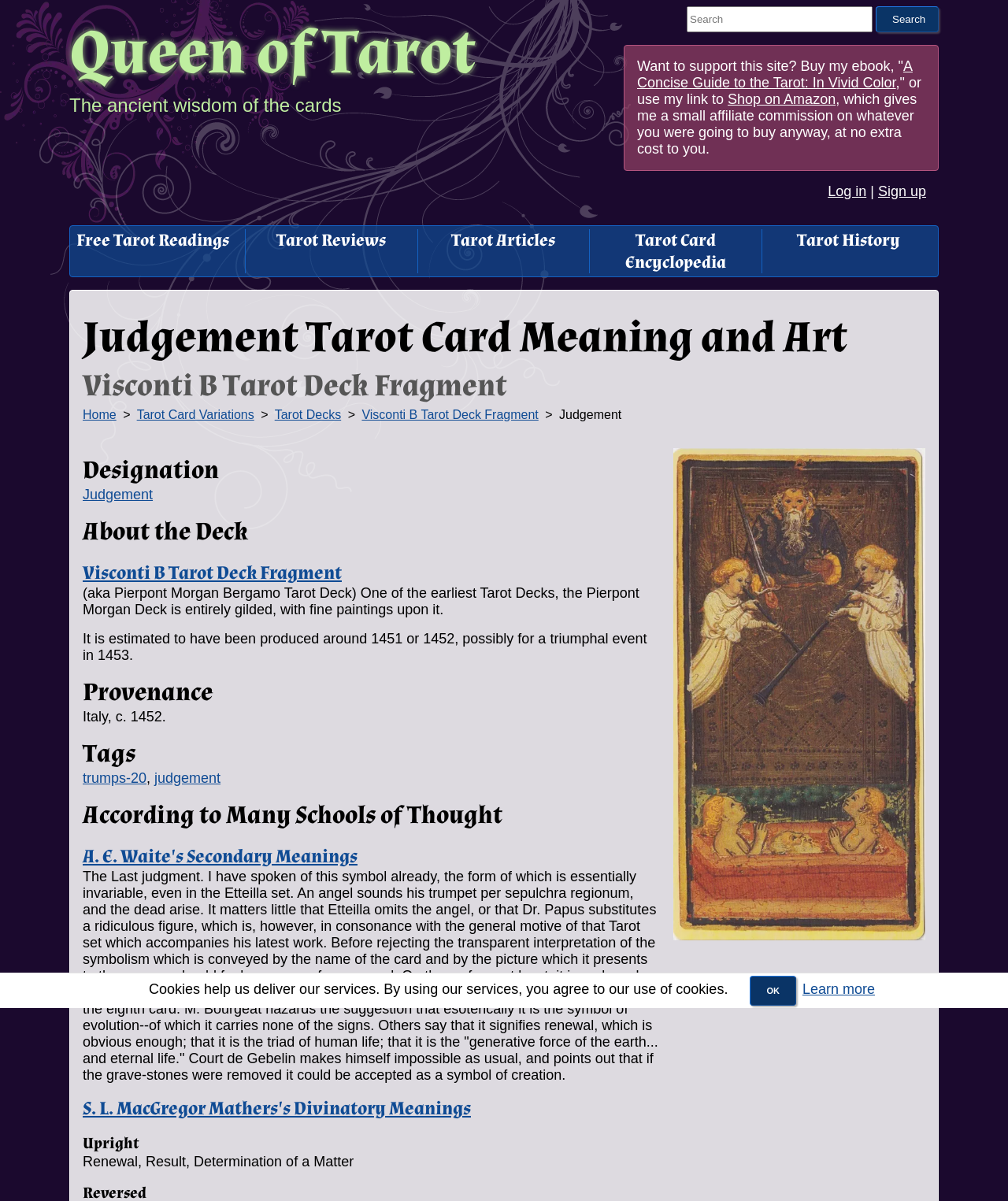Determine the bounding box coordinates of the region I should click to achieve the following instruction: "Go to the Tarot Card Encyclopedia". Ensure the bounding box coordinates are four float numbers between 0 and 1, i.e., [left, top, right, bottom].

[0.621, 0.191, 0.721, 0.228]